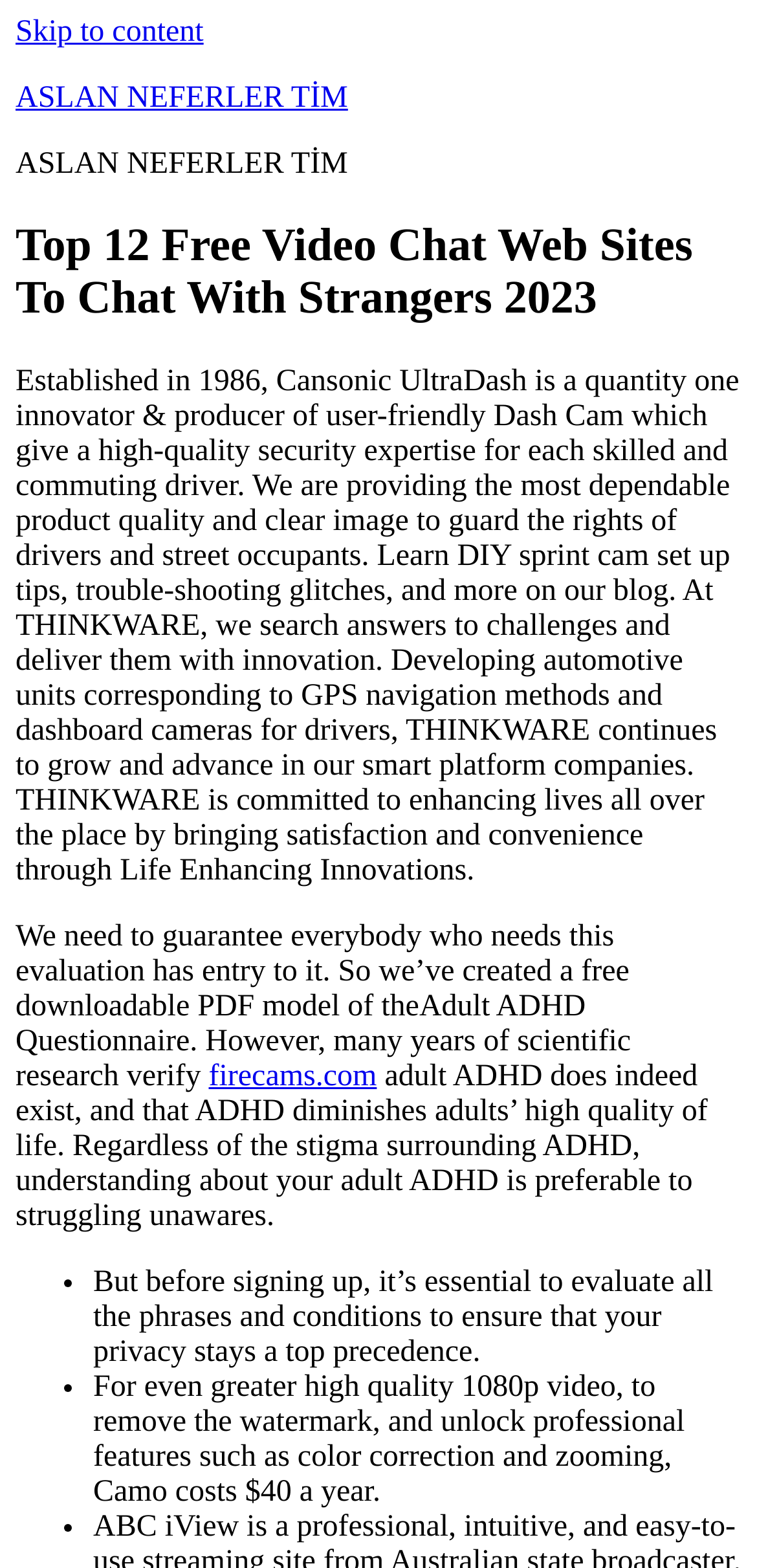What is the URL of the linked website?
Look at the image and respond with a one-word or short phrase answer.

firecams.com